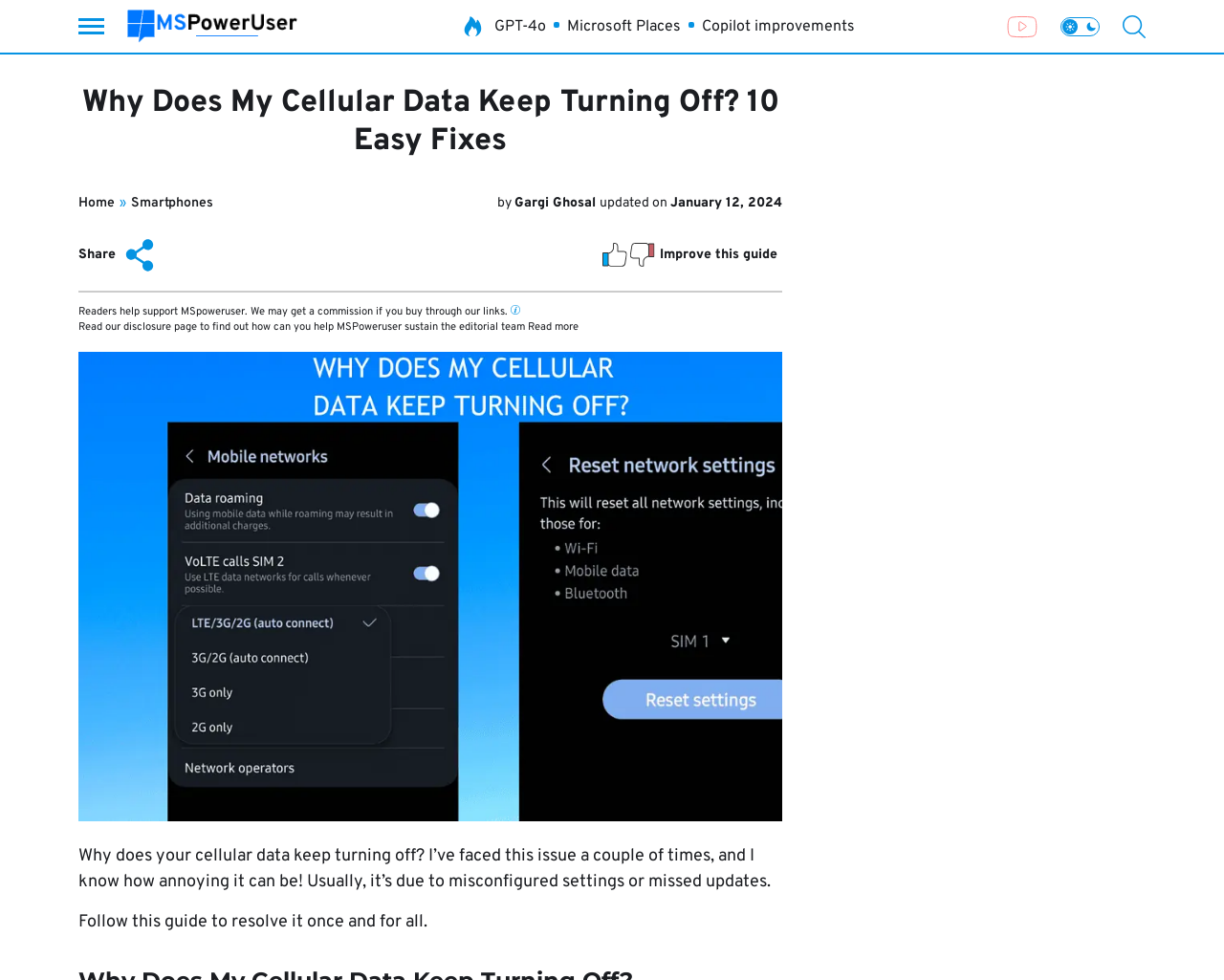Can you specify the bounding box coordinates of the area that needs to be clicked to fulfill the following instruction: "Go to YouTube channel"?

[0.823, 0.015, 0.848, 0.039]